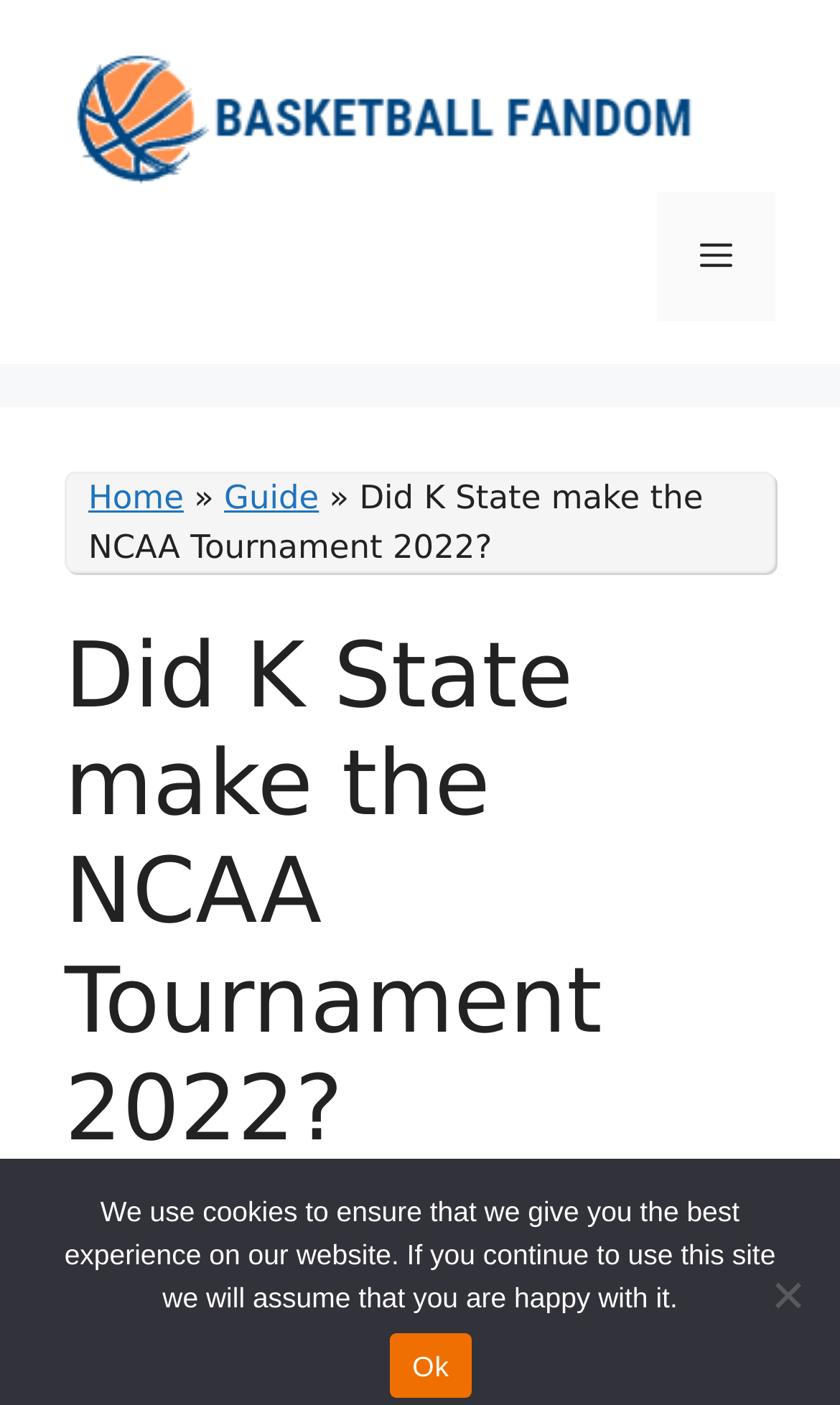Determine the bounding box coordinates (top-left x, top-left y, bottom-right x, bottom-right y) of the UI element described in the following text: KNOWFASD alcohol in uteroknowledge base

None